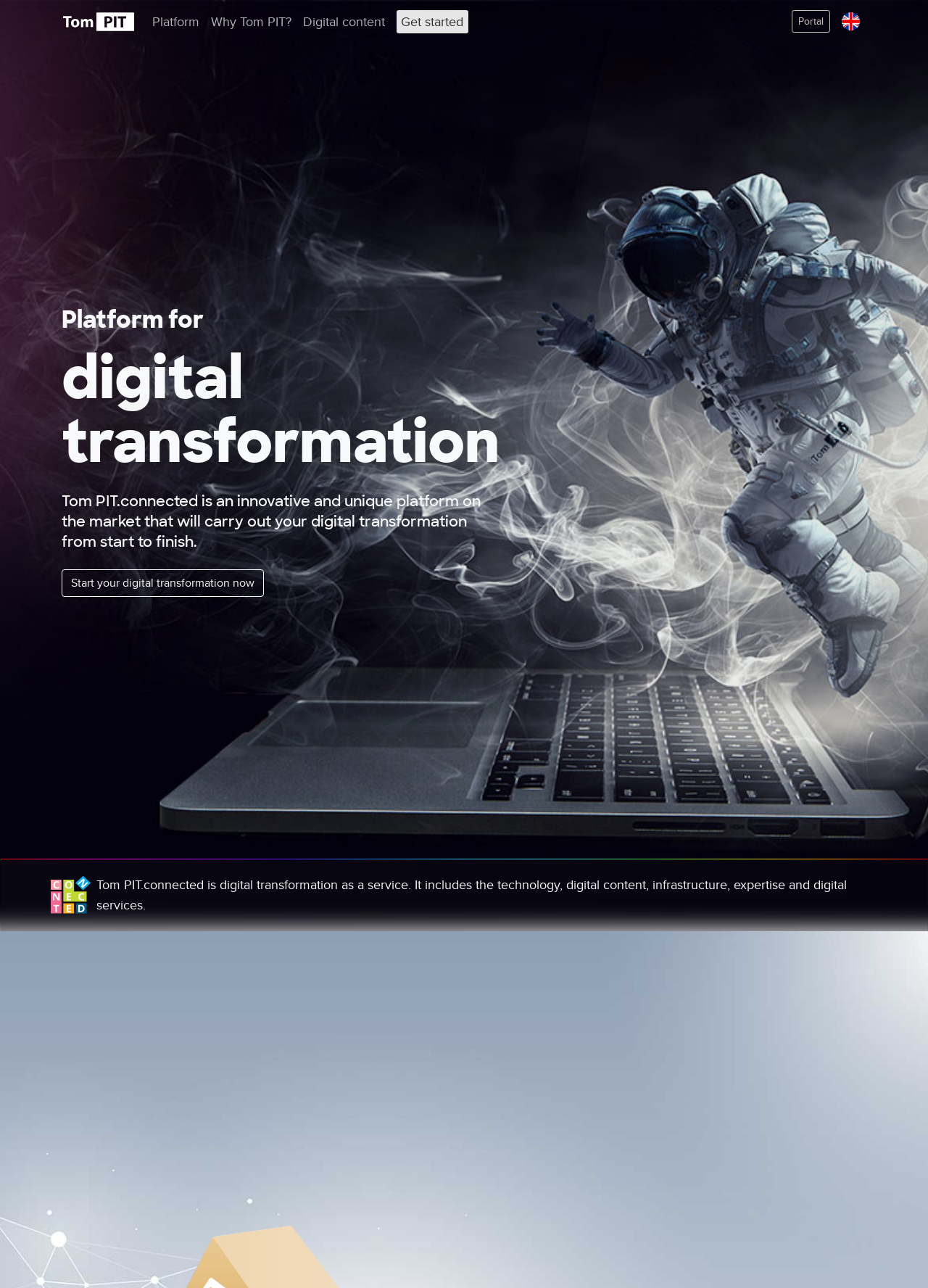Specify the bounding box coordinates of the area to click in order to follow the given instruction: "Click on the 'Portal' link."

[0.853, 0.008, 0.895, 0.026]